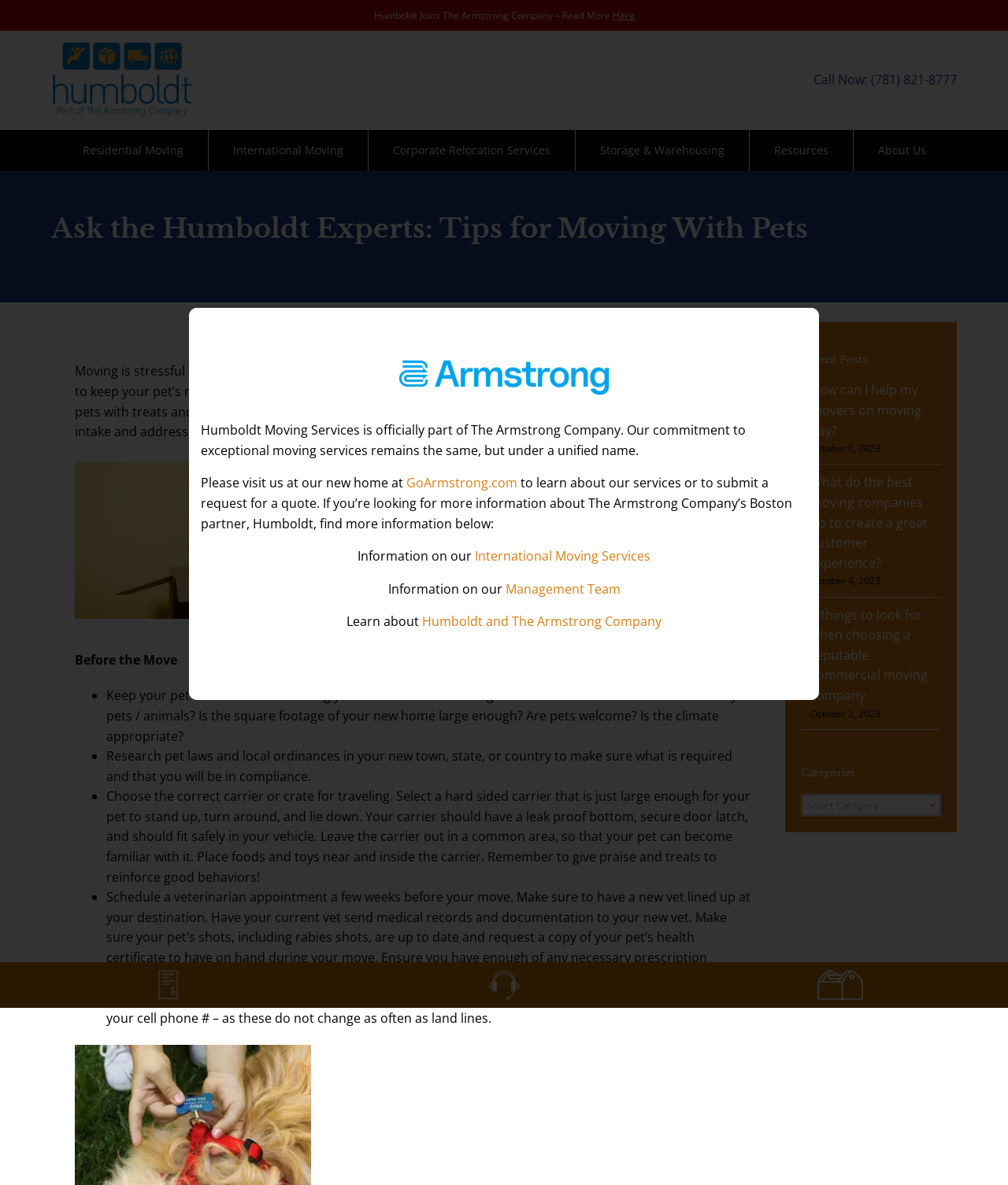What is the name of the company that Humboldt is part of?
Using the image as a reference, give an elaborate response to the question.

I found the information about Humboldt being part of another company in the section where it is mentioned that 'Humboldt Moving Services is officially part of The Armstrong Company'. This suggests that The Armstrong Company is the parent company of Humboldt.